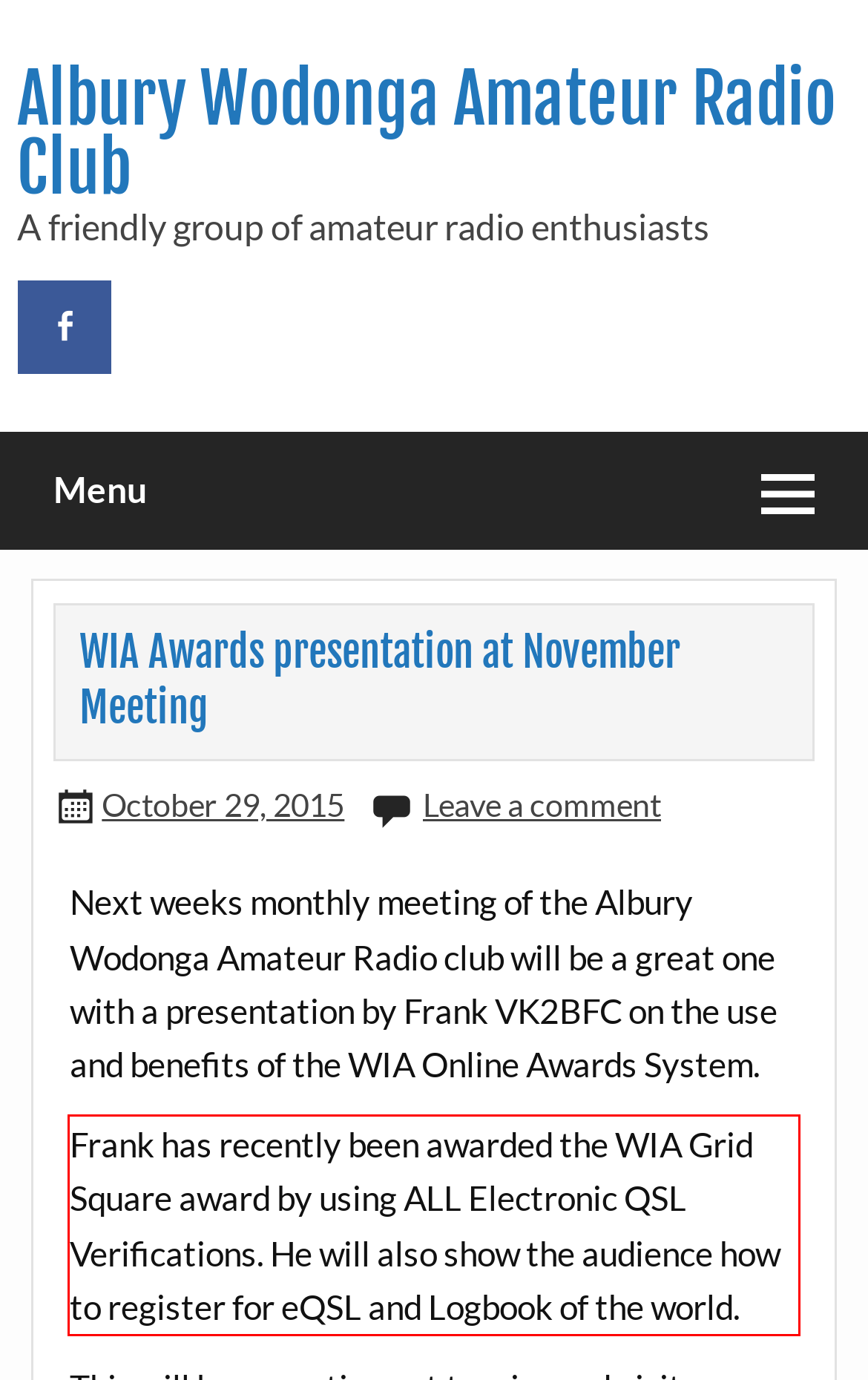From the provided screenshot, extract the text content that is enclosed within the red bounding box.

Frank has recently been awarded the WIA Grid Square award by using ALL Electronic QSL Verifications. He will also show the audience how to register for eQSL and Logbook of the world.